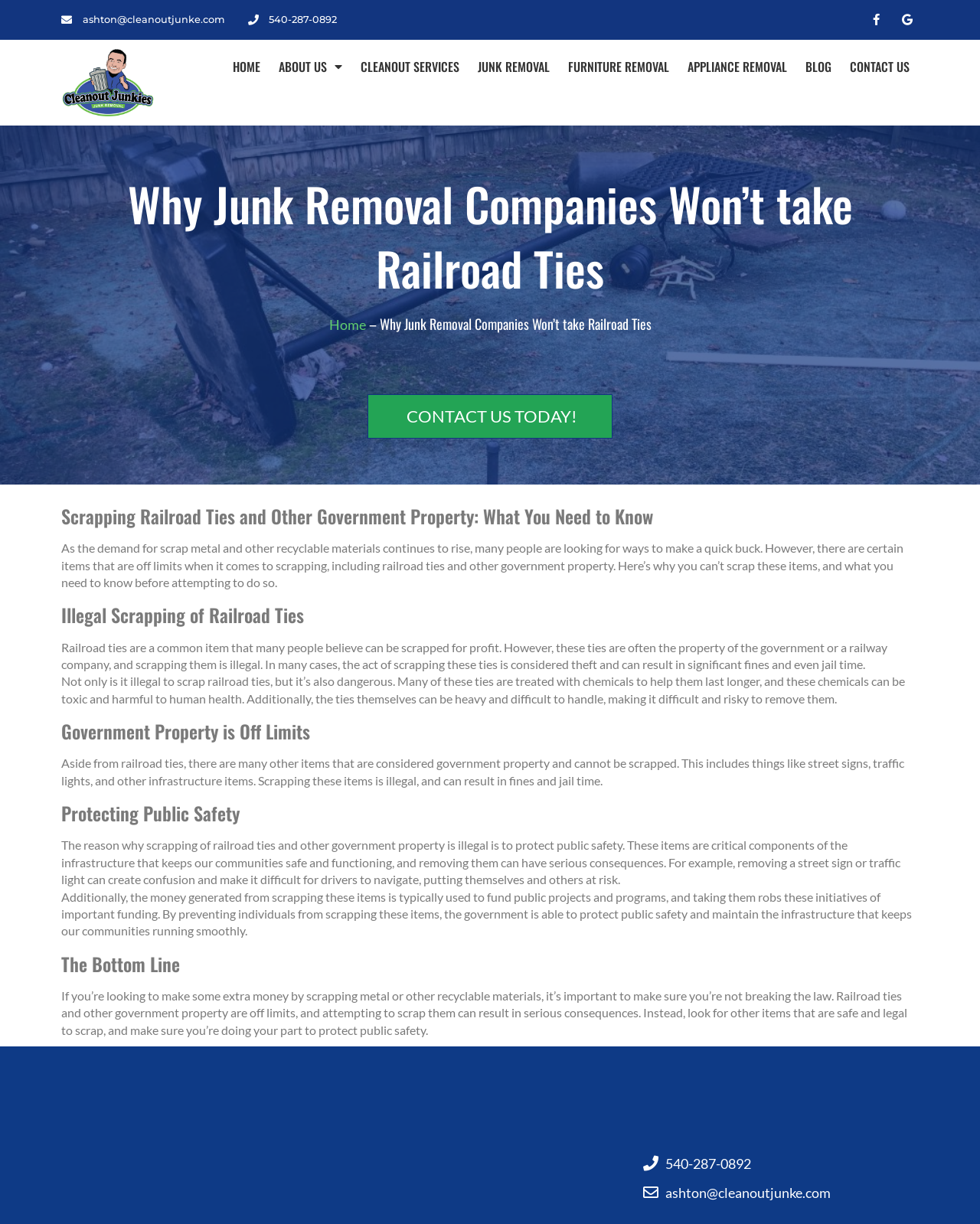What is the author's advice for making extra money?
Examine the image and provide an in-depth answer to the question.

I found the answer by reading the section 'The Bottom Line' in the article. According to the text, the author advises individuals looking to make extra money by scrapping metal or other recyclable materials to make sure they're not breaking the law, and instead look for other items that are safe and legal to scrap.